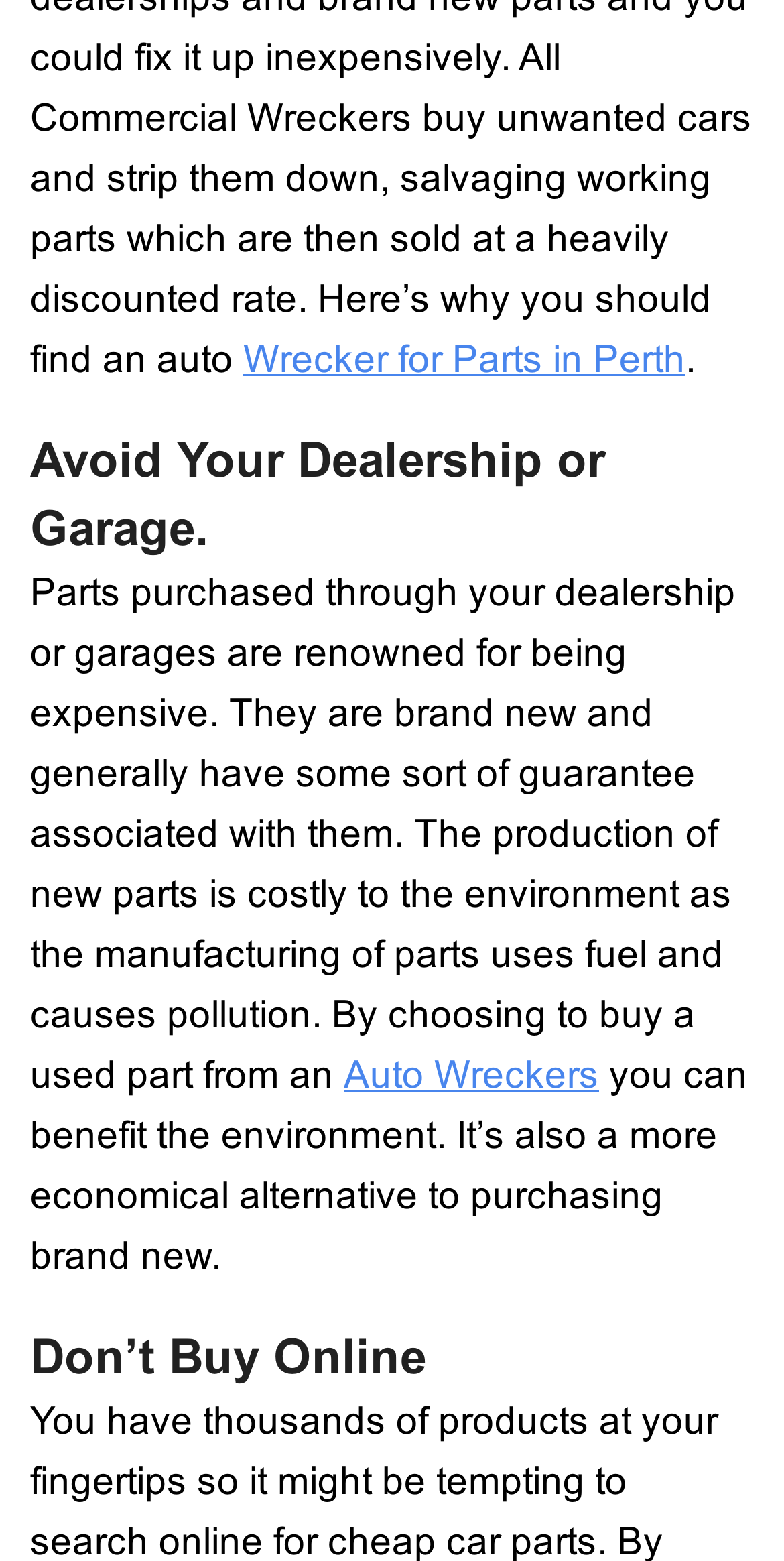Bounding box coordinates are given in the format (top-left x, top-left y, bottom-right x, bottom-right y). All values should be floating point numbers between 0 and 1. Provide the bounding box coordinate for the UI element described as: Auto Wreckers

[0.438, 0.67, 0.764, 0.708]